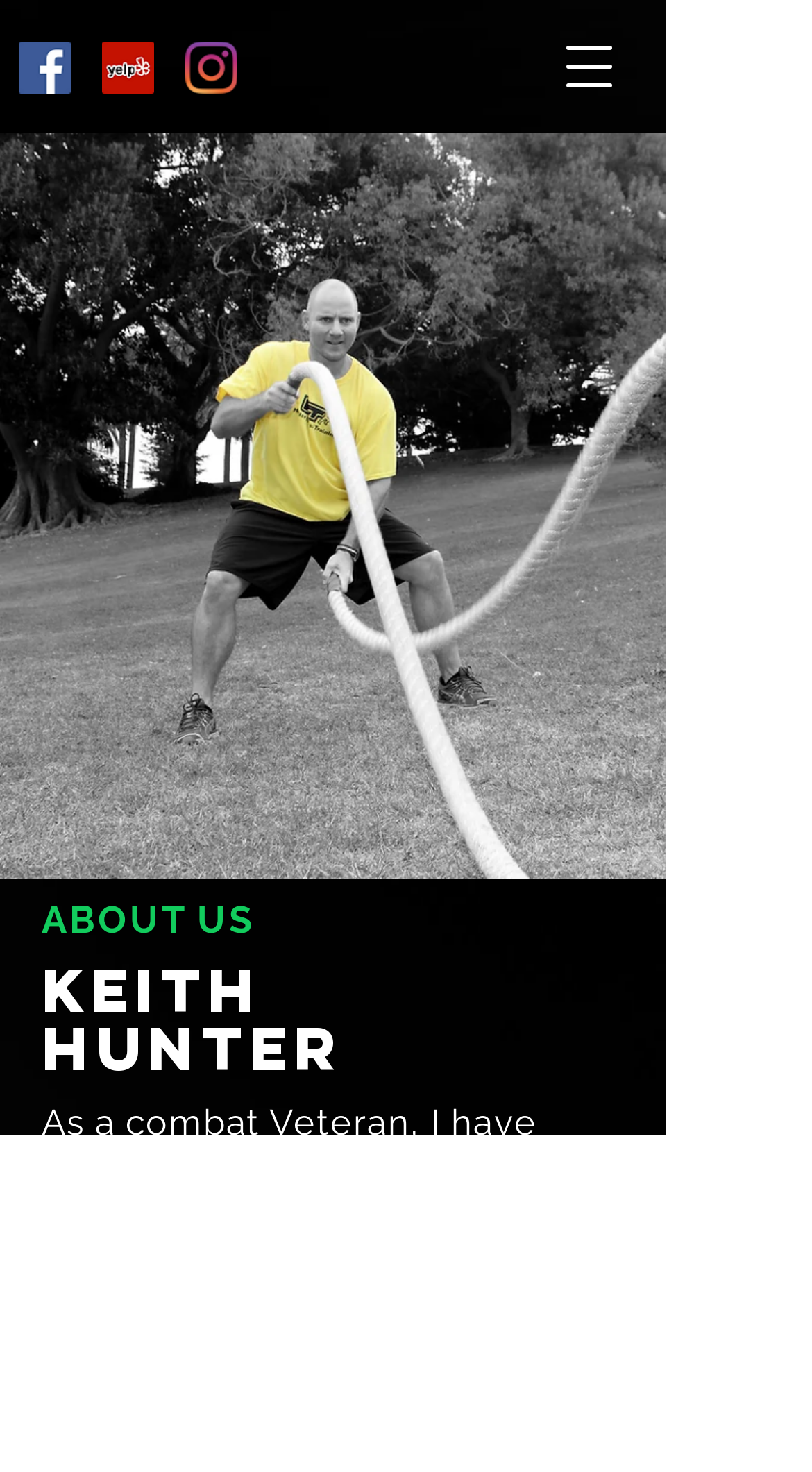Provide the bounding box coordinates for the UI element that is described by this text: "Open toolbar Accessibility Tools". The coordinates should be in the form of four float numbers between 0 and 1: [left, top, right, bottom].

None